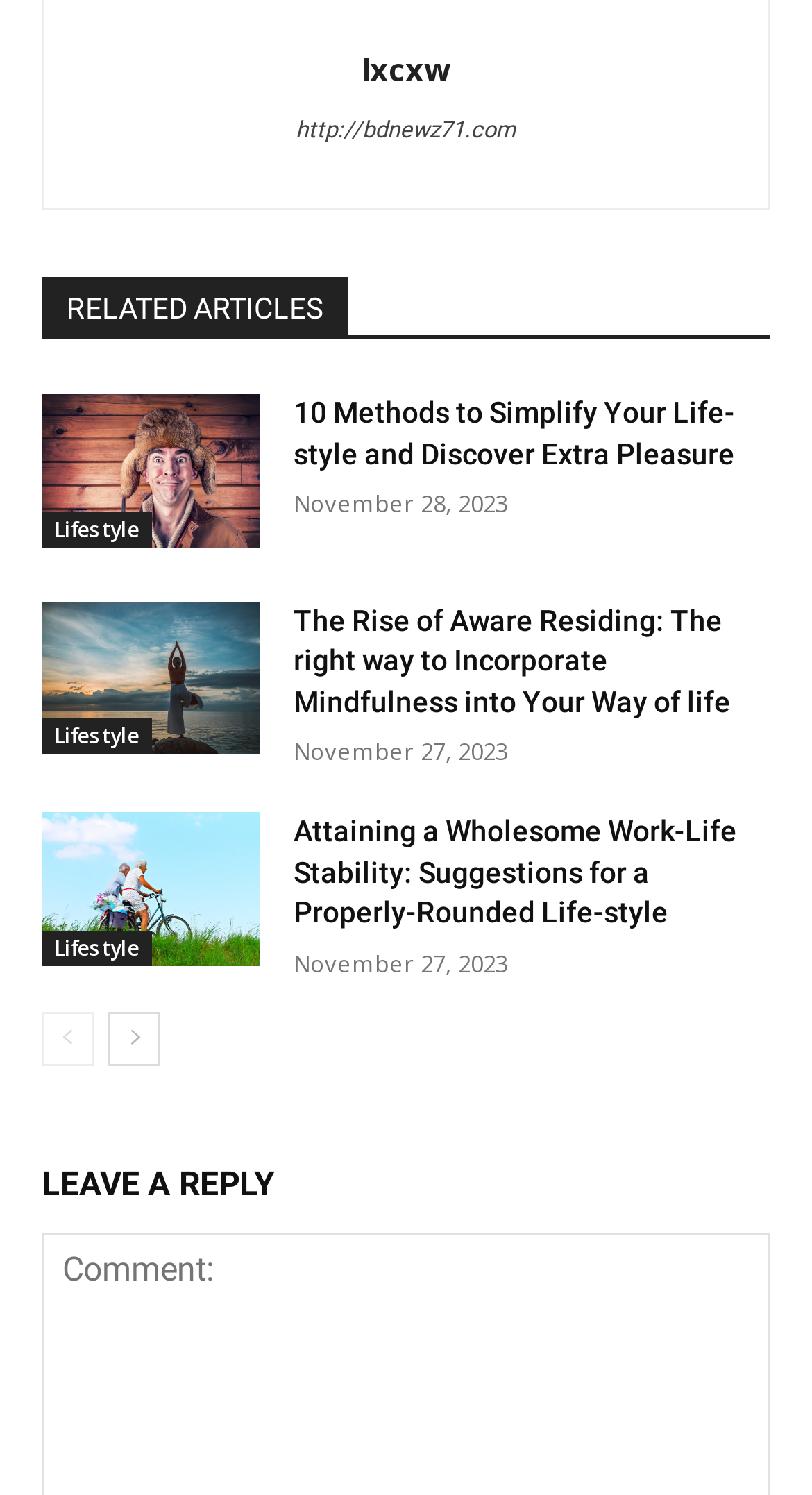Bounding box coordinates are specified in the format (top-left x, top-left y, bottom-right x, bottom-right y). All values are floating point numbers bounded between 0 and 1. Please provide the bounding box coordinate of the region this sentence describes: aria-label="prev-page"

[0.051, 0.677, 0.115, 0.713]